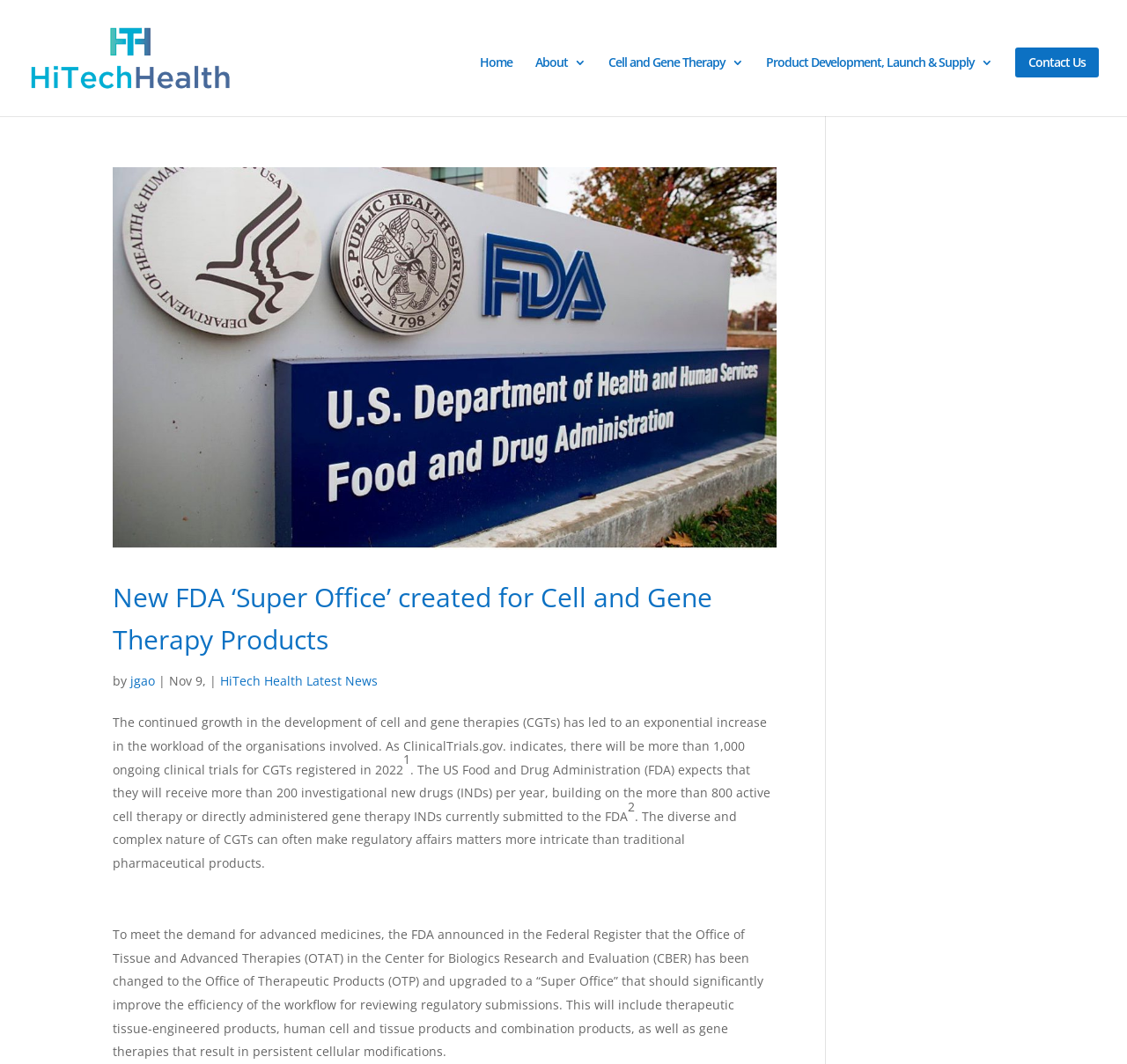Locate the bounding box coordinates of the clickable element to fulfill the following instruction: "read HiTech Health Latest News". Provide the coordinates as four float numbers between 0 and 1 in the format [left, top, right, bottom].

[0.195, 0.632, 0.335, 0.648]